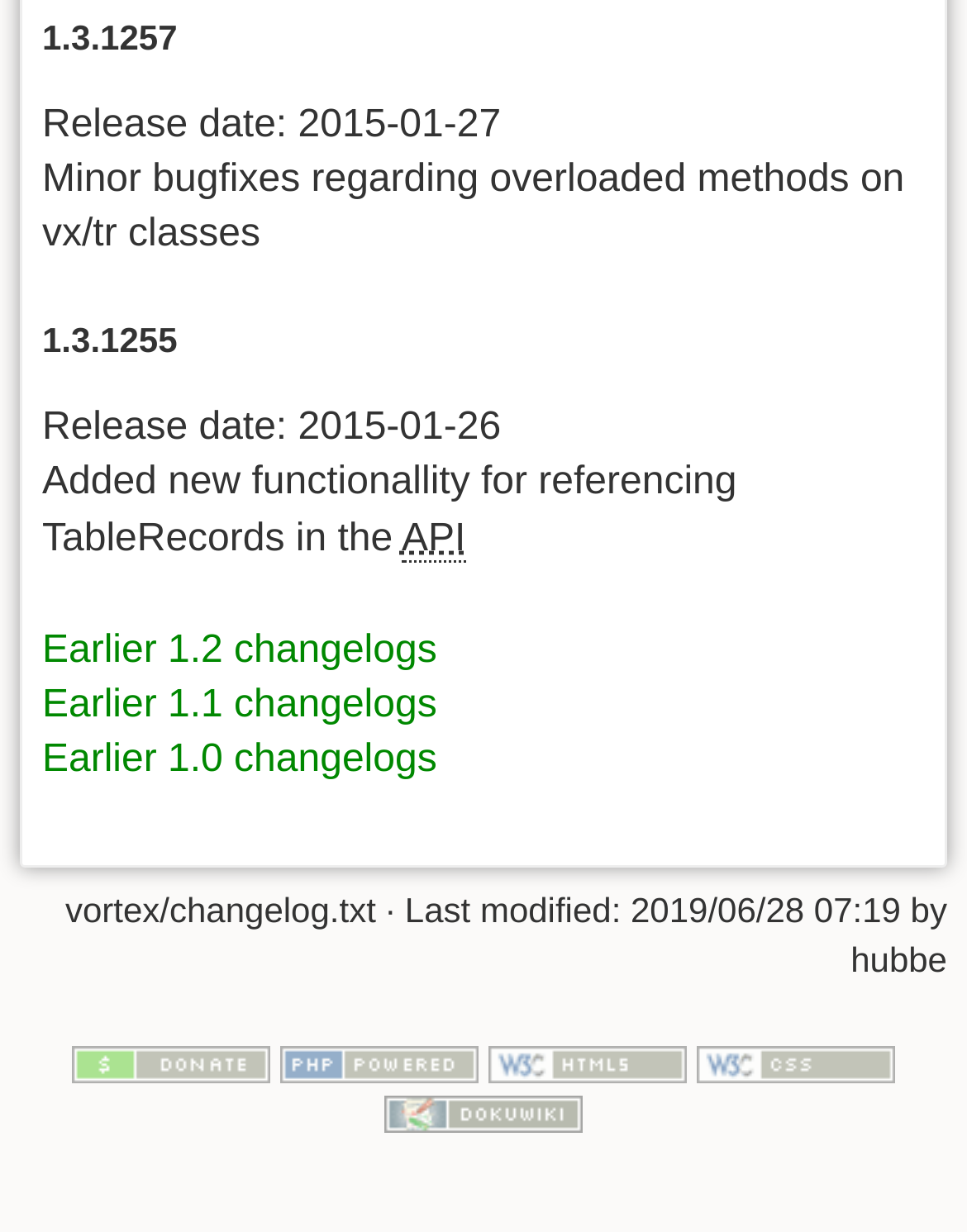Identify the bounding box coordinates of the part that should be clicked to carry out this instruction: "View earlier 1.1 changelogs".

[0.044, 0.555, 0.452, 0.589]